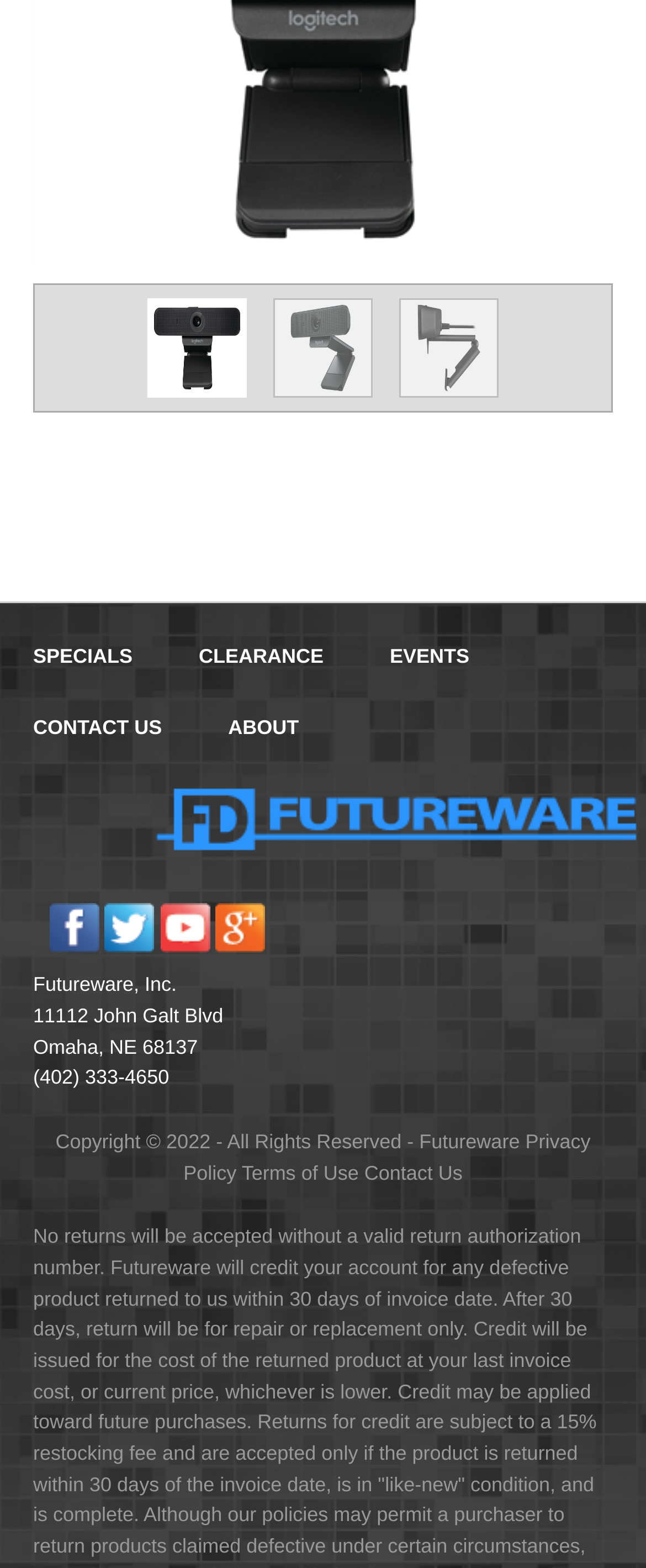Bounding box coordinates are specified in the format (top-left x, top-left y, bottom-right x, bottom-right y). All values are floating point numbers bounded between 0 and 1. Please provide the bounding box coordinate of the region this sentence describes: parent_node: "a Chicago treasure” aria-label="Previous"

None